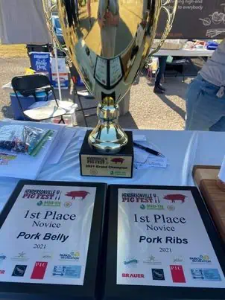Respond with a single word or phrase:
How many framed certificates are below the trophy?

Two